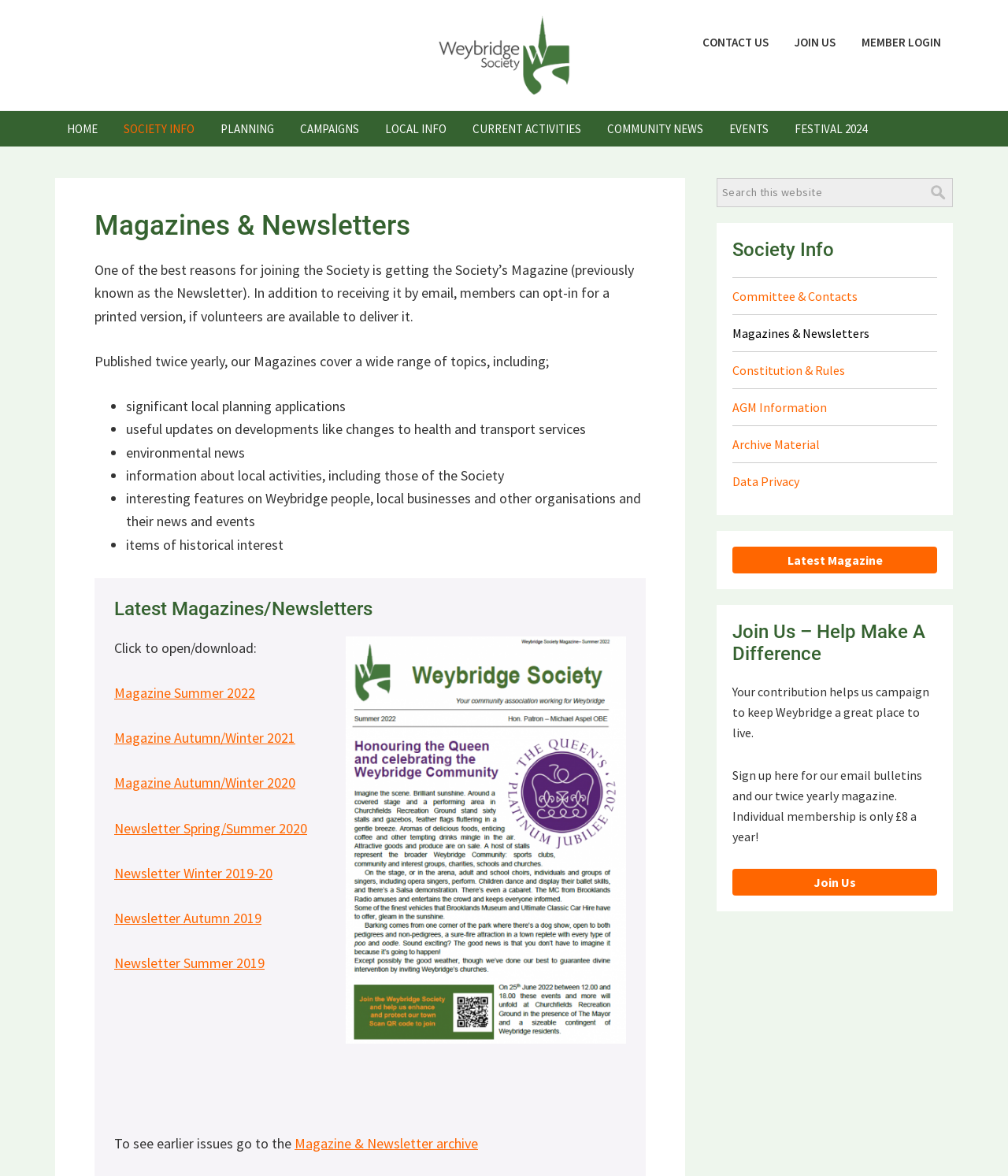What is the cost of individual membership?
Your answer should be a single word or phrase derived from the screenshot.

£8 a year